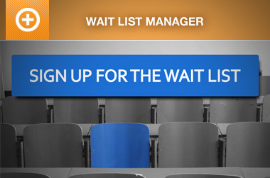Break down the image into a detailed narrative.

The image features a promotional banner for the "Wait List Manager," designed to capture the attention of event organizers. At the center, a vivid blue button prominently displays the text "SIGN UP FOR THE WAIT LIST," encouraging users to add their names to a list when event tickets are sold out or the event reaches full capacity. The background shows a series of empty seats, symbolizing the opportunity for attendees to secure a spot at popular events. This visually appealing layout underscores the efficacy of the Wait List Manager add-on, which enhances event registration by allowing organizers to manage demand efficiently.